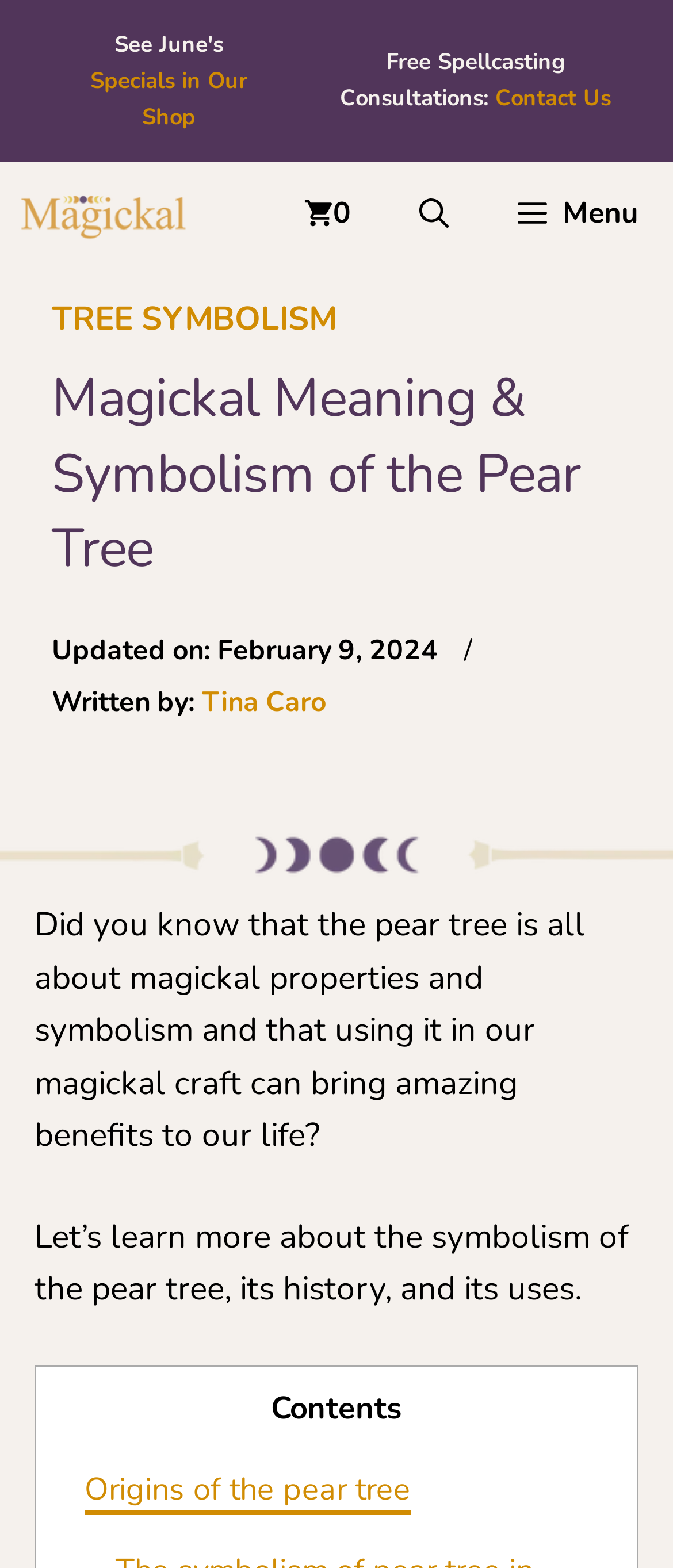Find the bounding box coordinates of the clickable area required to complete the following action: "Contact Us".

[0.736, 0.053, 0.908, 0.073]